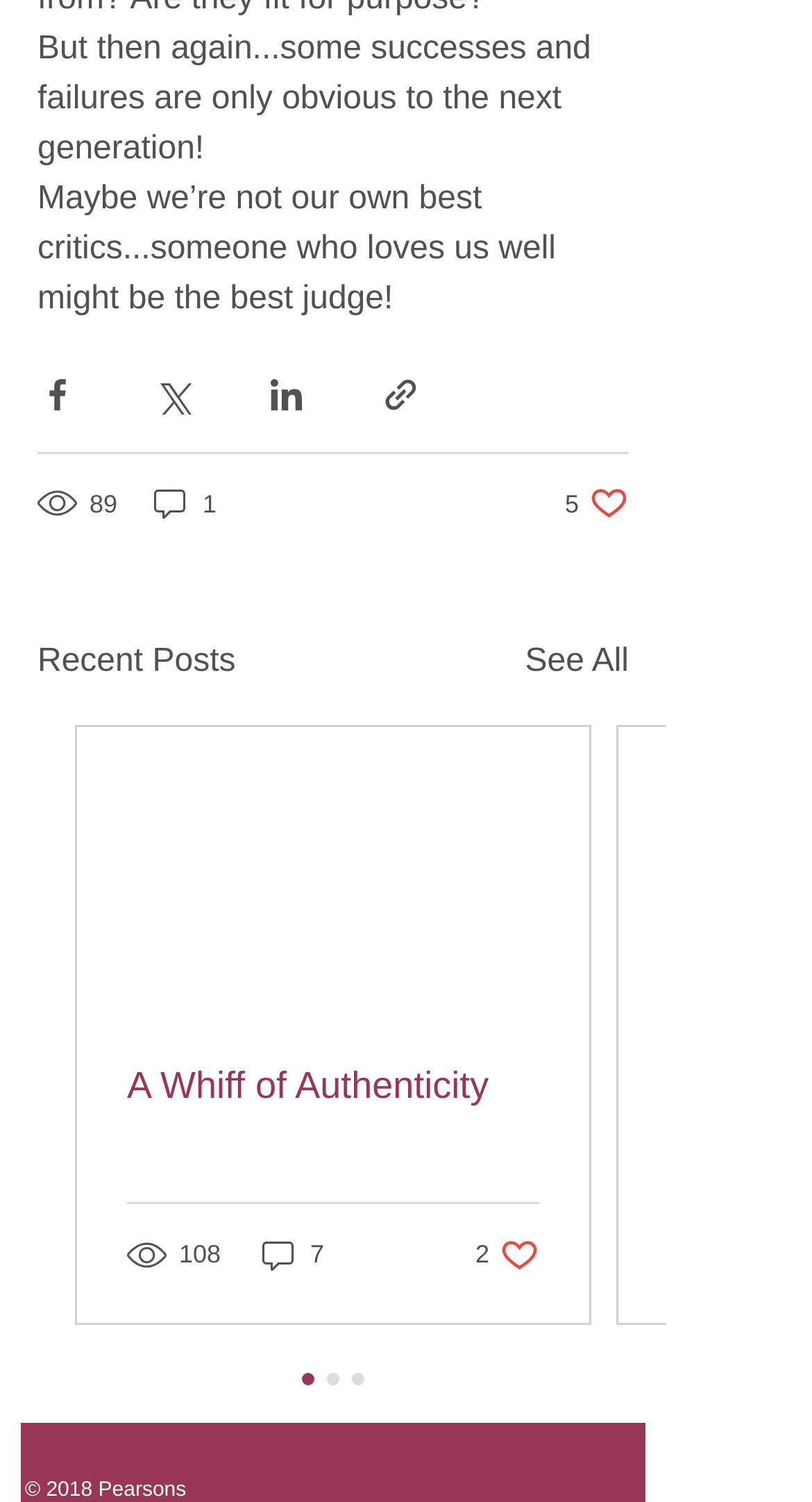Given the webpage screenshot and the description, determine the bounding box coordinates (top-left x, top-left y, bottom-right x, bottom-right y) that define the location of the UI element matching this description: Alle ablehnen

None